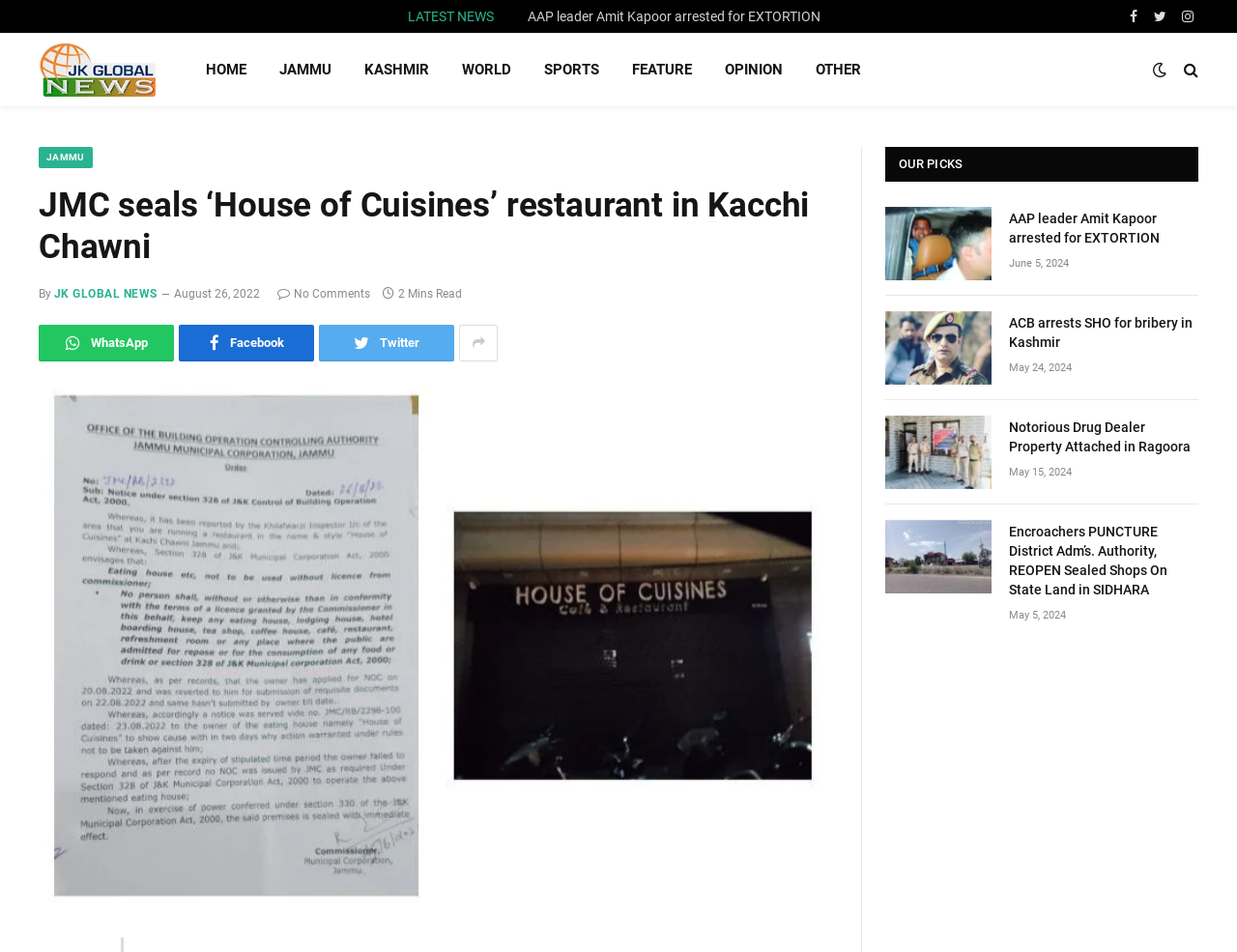Using the webpage screenshot and the element description JAMMU, determine the bounding box coordinates. Specify the coordinates in the format (top-left x, top-left y, bottom-right x, bottom-right y) with values ranging from 0 to 1.

[0.212, 0.035, 0.281, 0.112]